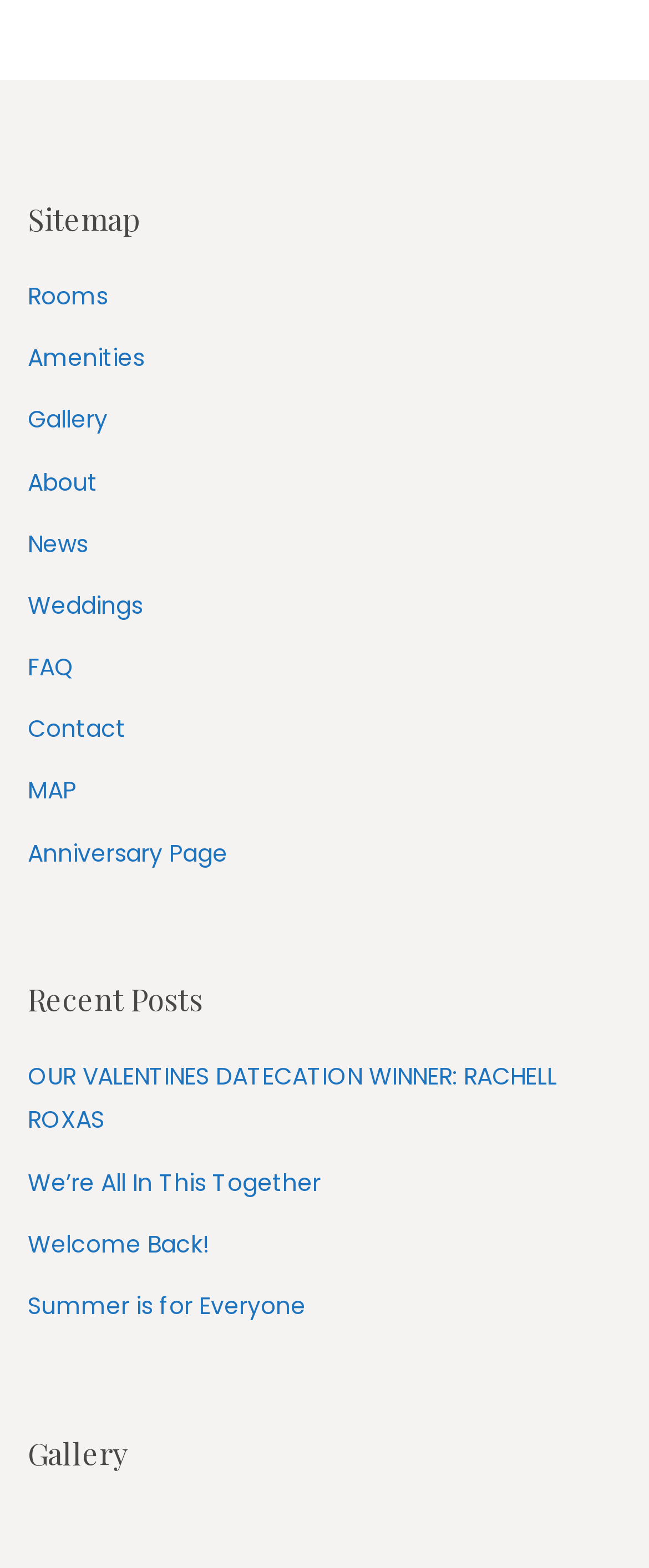What is the first link on the webpage?
Refer to the screenshot and respond with a concise word or phrase.

Rooms